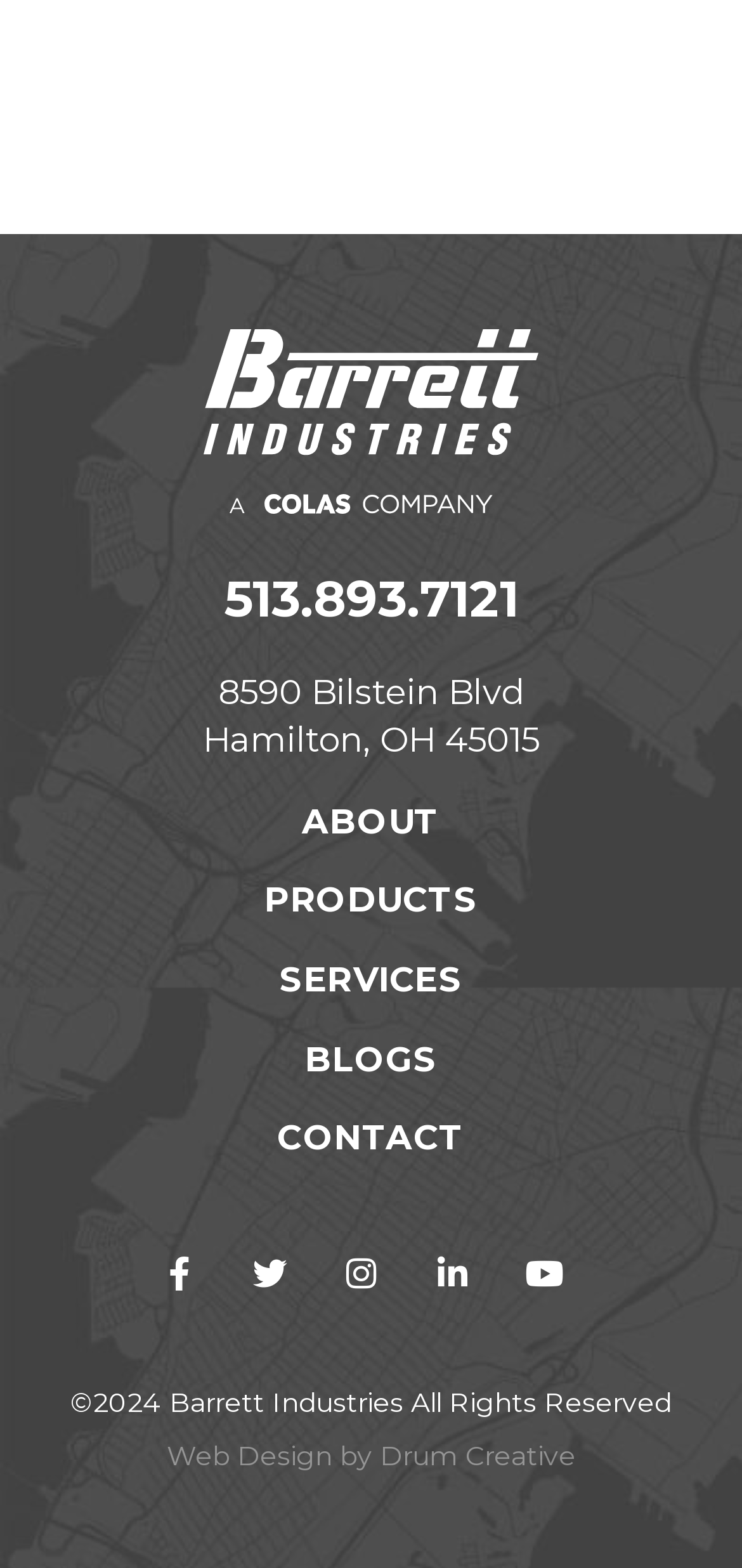Please identify the bounding box coordinates of the element's region that I should click in order to complete the following instruction: "go to CONTACT page". The bounding box coordinates consist of four float numbers between 0 and 1, i.e., [left, top, right, bottom].

[0.374, 0.713, 0.626, 0.739]